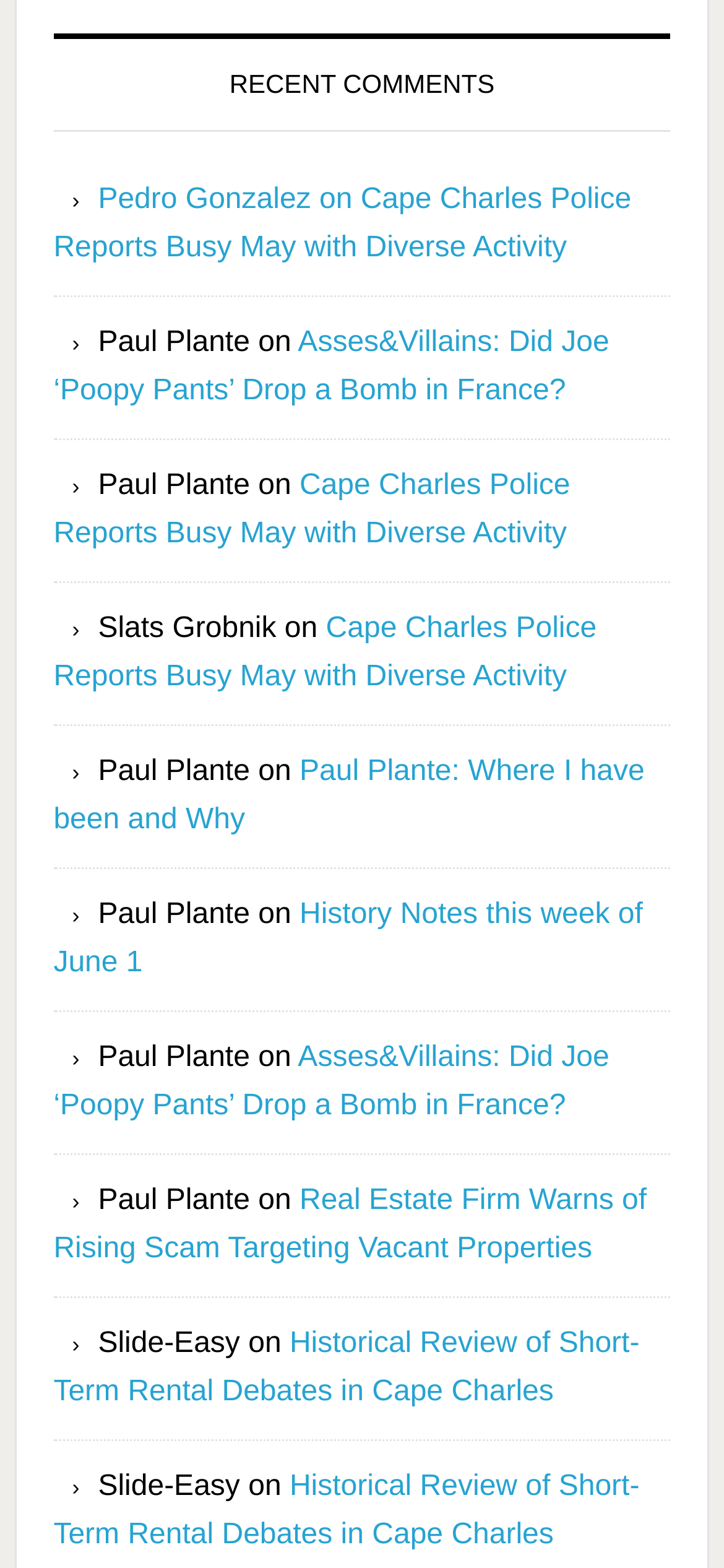Locate the bounding box coordinates of the element that should be clicked to fulfill the instruction: "view Paul Plante: Where I have been and Why".

[0.074, 0.482, 0.89, 0.533]